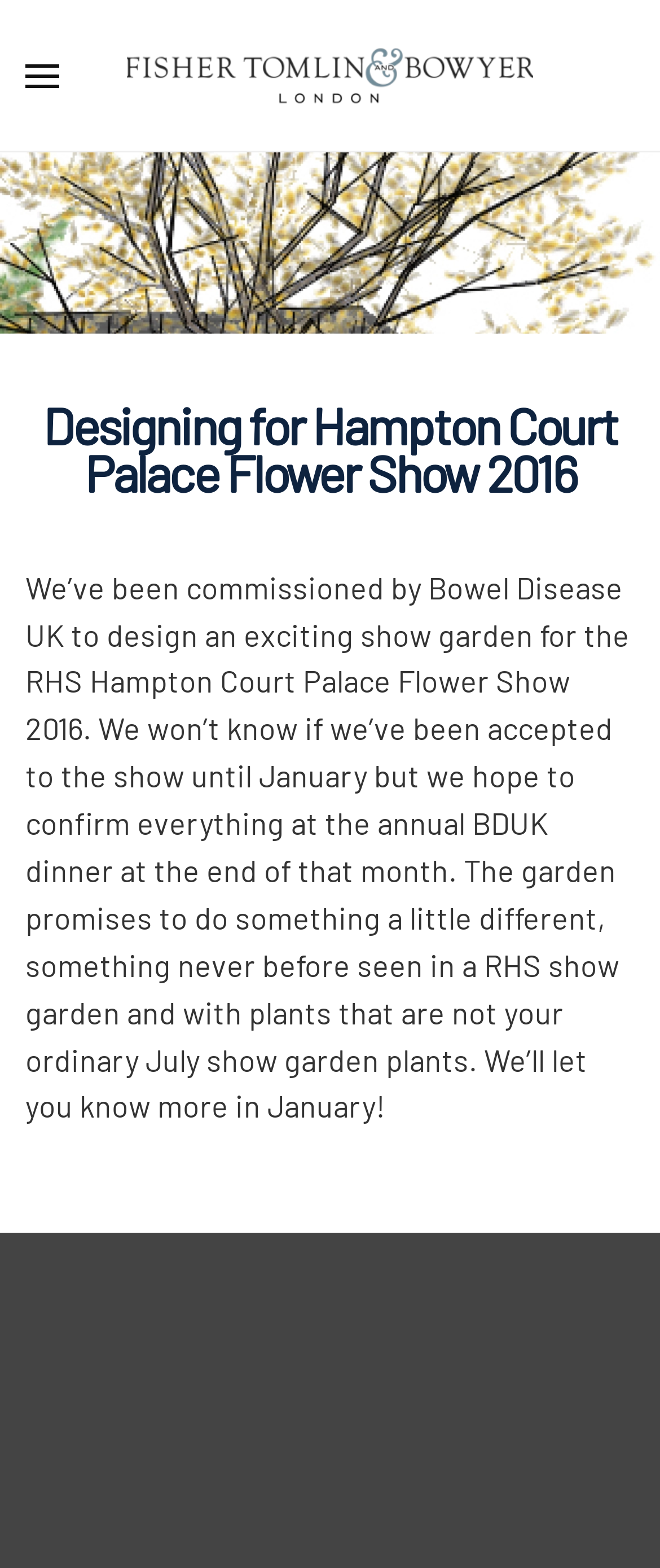Provide the bounding box coordinates of the HTML element this sentence describes: "Do’s and Don’ts". The bounding box coordinates consist of four float numbers between 0 and 1, i.e., [left, top, right, bottom].

None